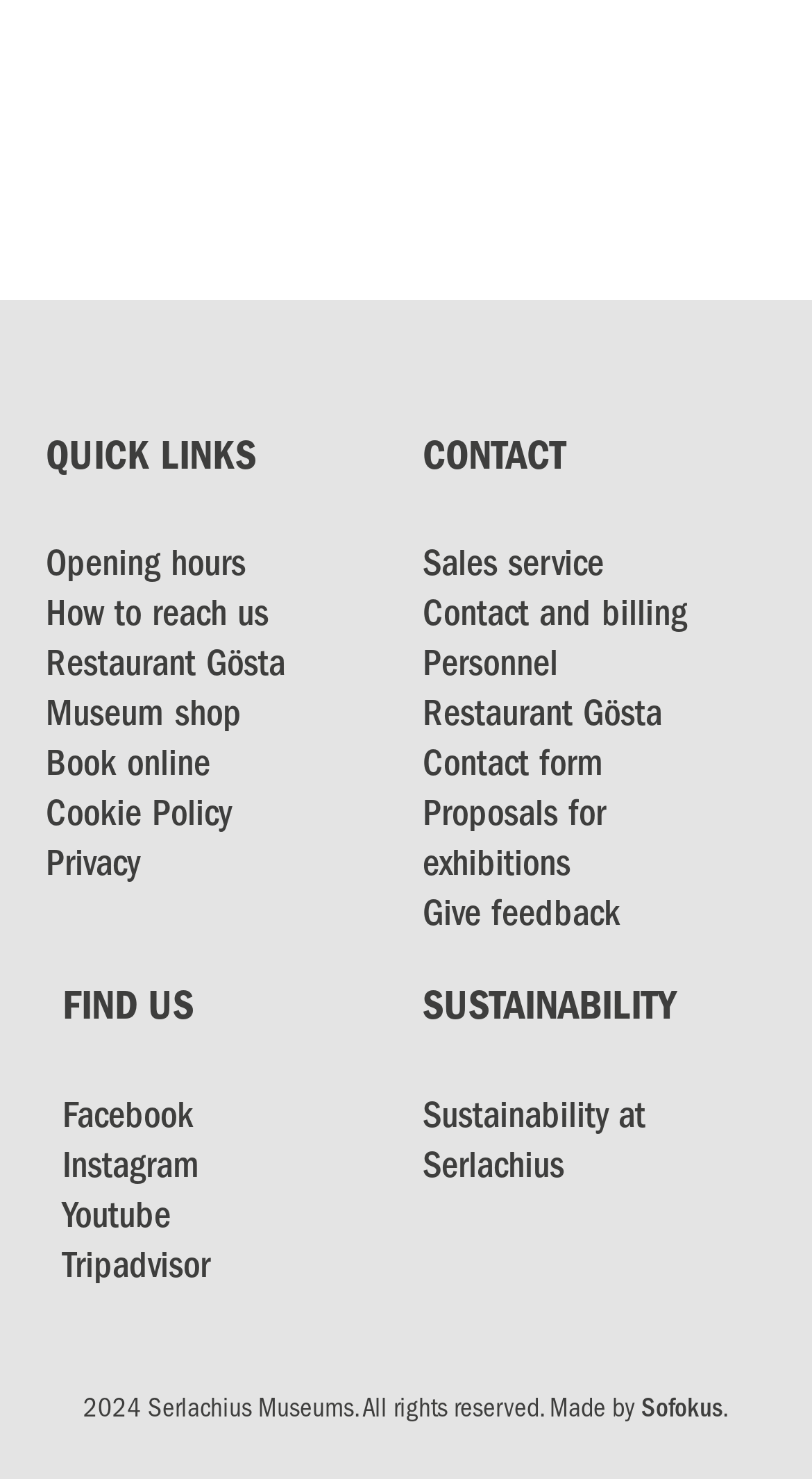Pinpoint the bounding box coordinates of the clickable area necessary to execute the following instruction: "Contact sales service". The coordinates should be given as four float numbers between 0 and 1, namely [left, top, right, bottom].

[0.521, 0.372, 0.744, 0.398]